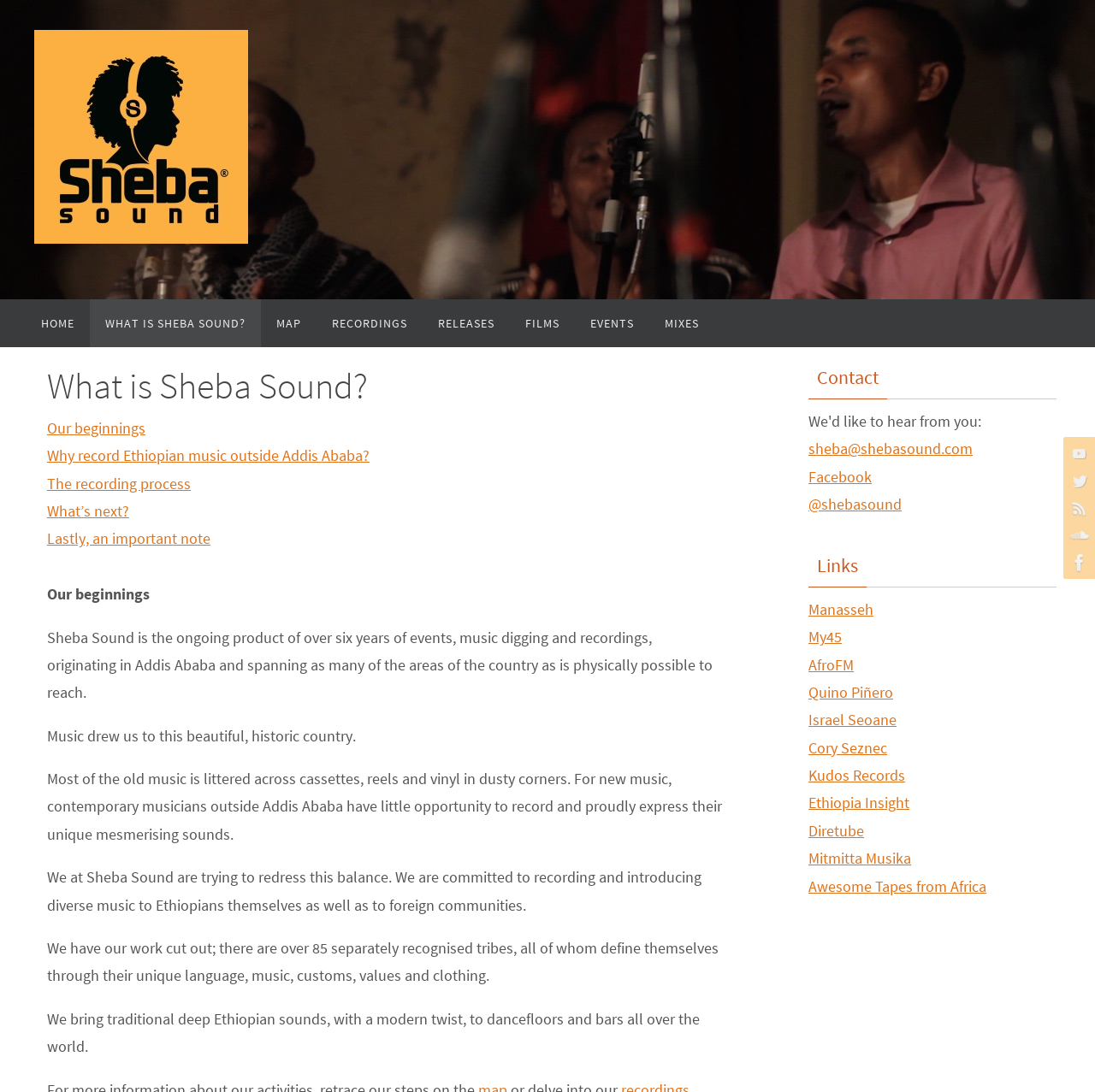Locate the bounding box coordinates of the area you need to click to fulfill this instruction: 'Read about Our beginnings'. The coordinates must be in the form of four float numbers ranging from 0 to 1: [left, top, right, bottom].

[0.043, 0.383, 0.133, 0.401]